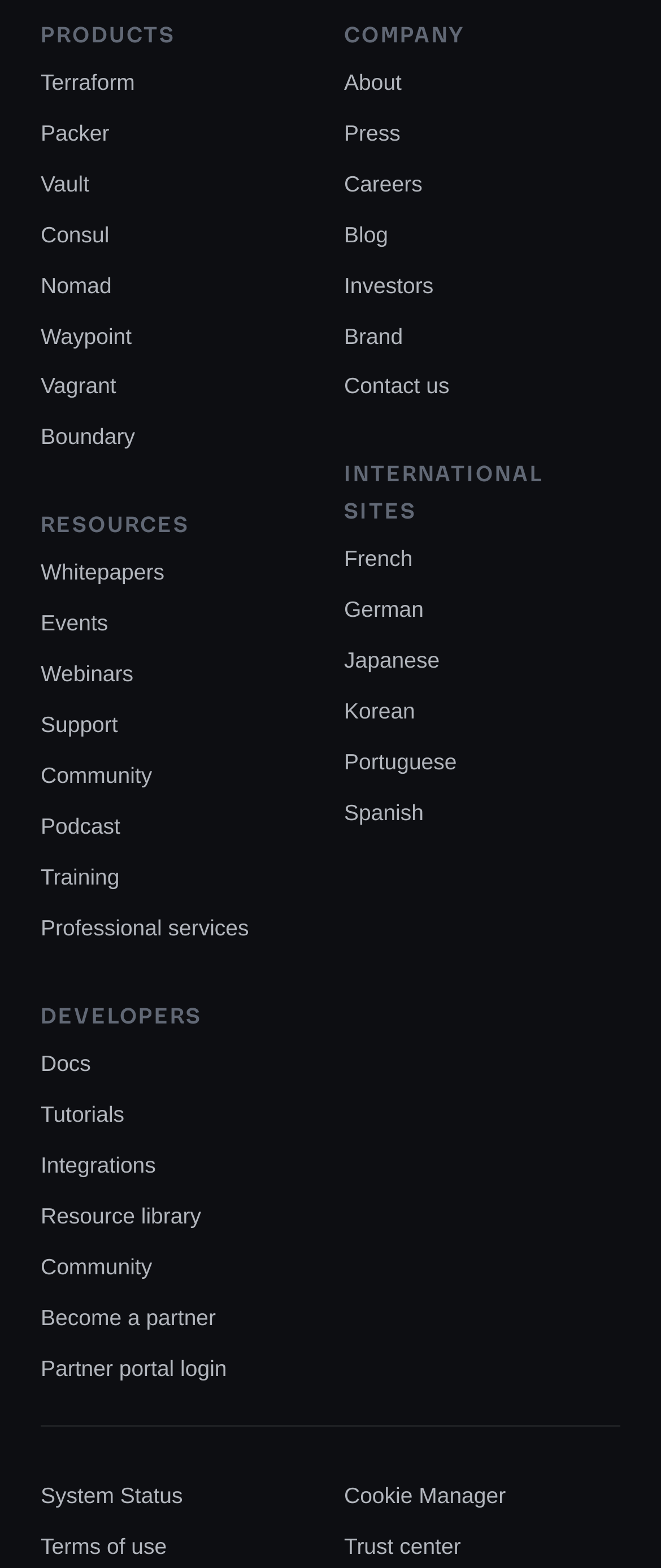Highlight the bounding box coordinates of the region I should click on to meet the following instruction: "View Terraform products".

[0.062, 0.043, 0.204, 0.062]